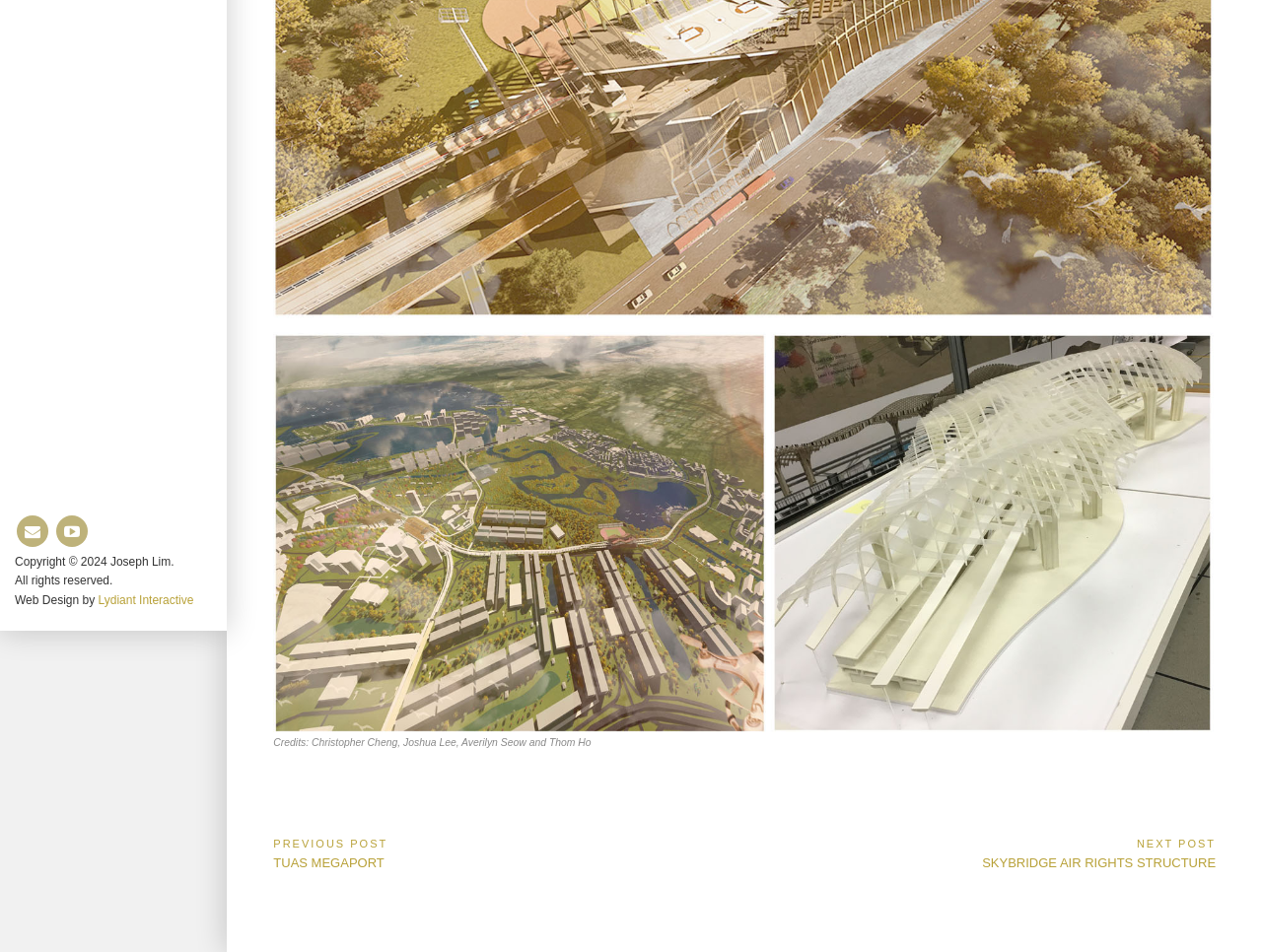Using the webpage screenshot and the element description Lydiant Interactive, determine the bounding box coordinates. Specify the coordinates in the format (top-left x, top-left y, bottom-right x, bottom-right y) with values ranging from 0 to 1.

[0.078, 0.623, 0.153, 0.638]